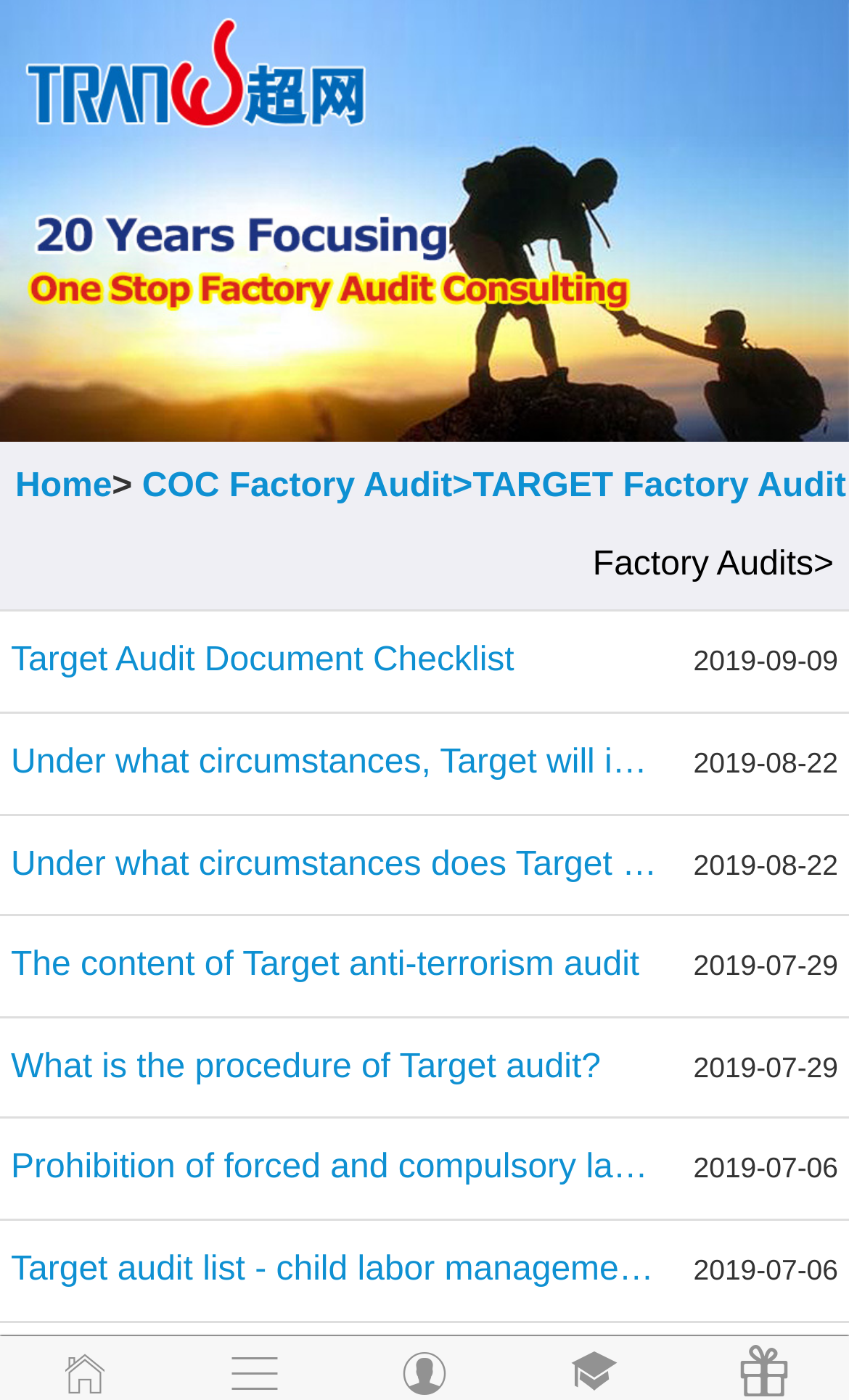What is the purpose of the webpage?
Provide an in-depth answer to the question, covering all aspects.

Based on the webpage content, I can infer that the purpose of the webpage is to provide factory audit consulting services, as it mentions '20 years focusing on factory audit consulting' and lists various audit-related topics.